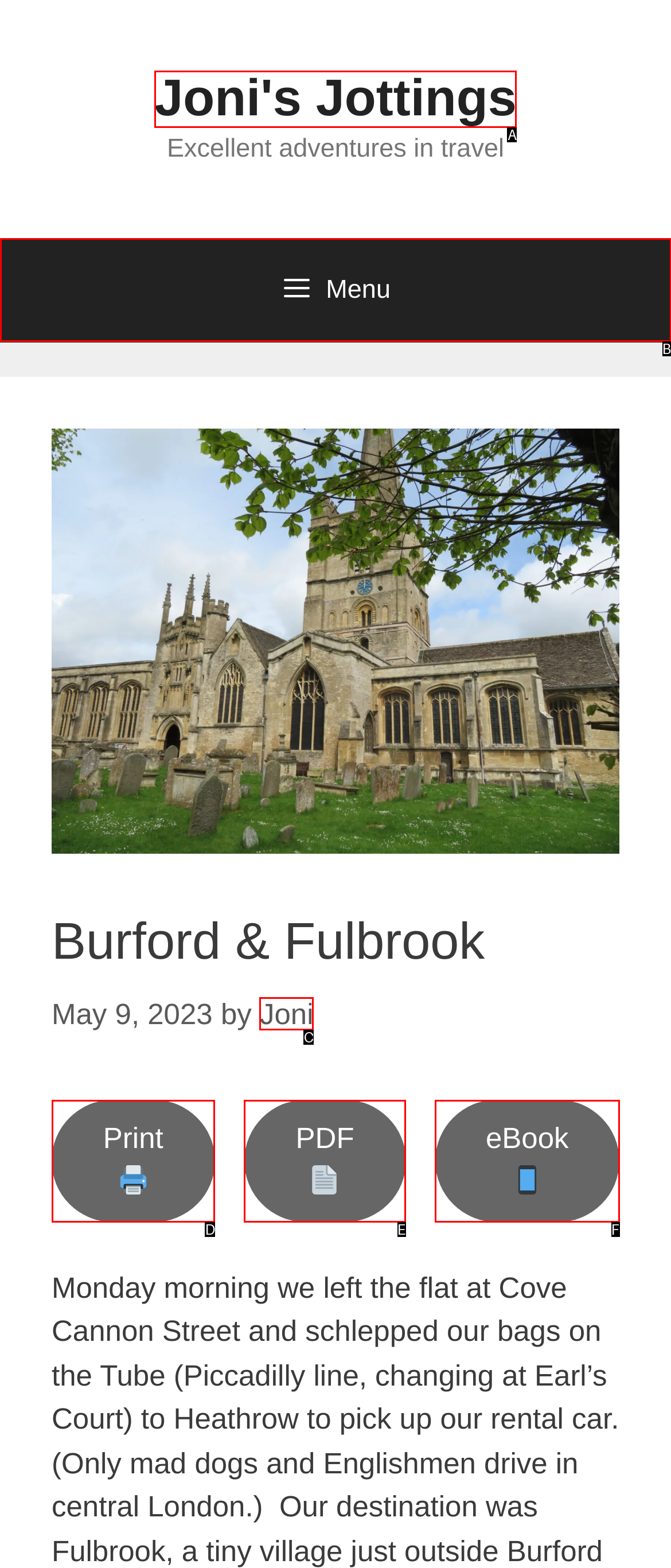From the choices provided, which HTML element best fits the description: Joni's Jottings? Answer with the appropriate letter.

A